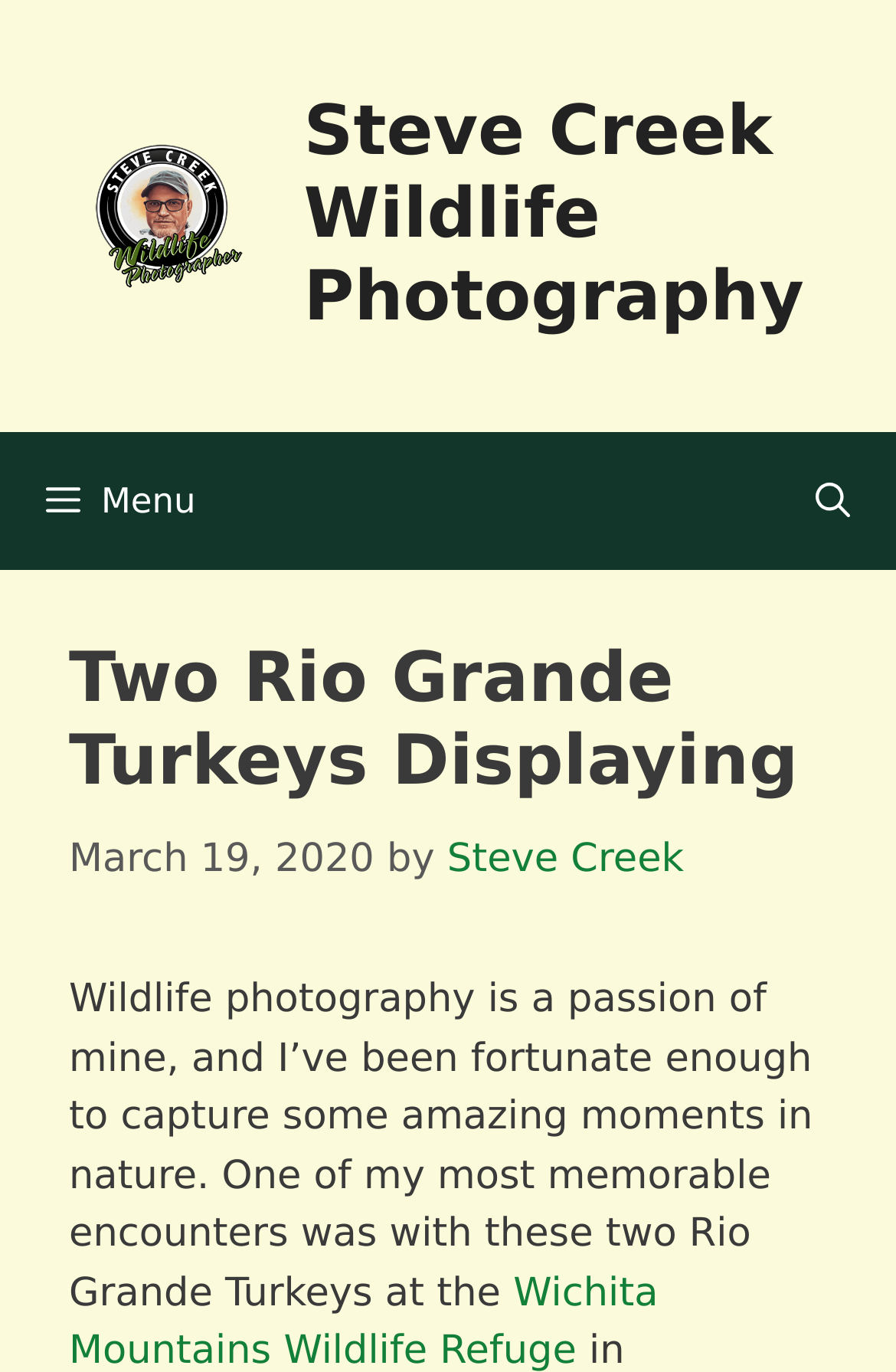Where was the photo taken?
Look at the screenshot and give a one-word or phrase answer.

Wichita Mountains Wildlife Refuge in Oklahoma